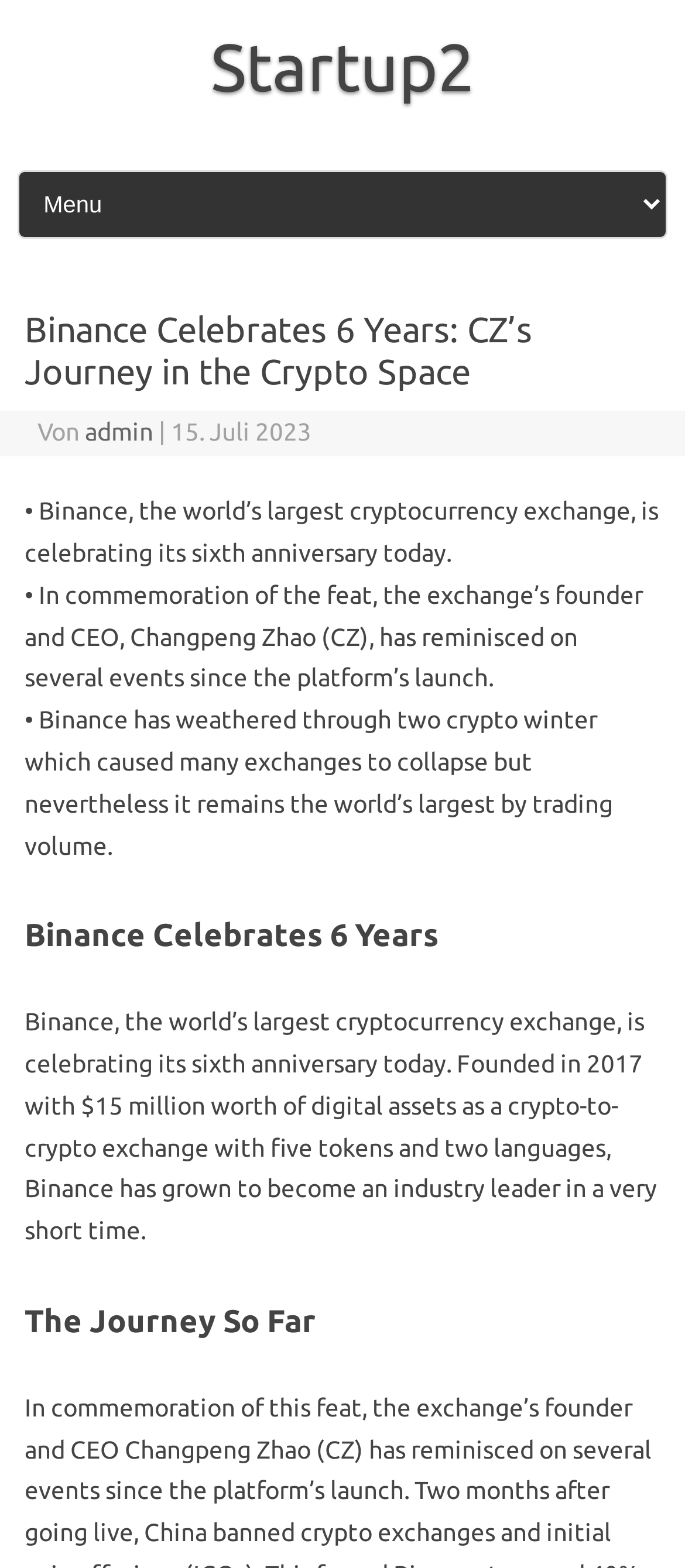Given the webpage screenshot, identify the bounding box of the UI element that matches this description: "Startup2".

[0.308, 0.019, 0.692, 0.066]